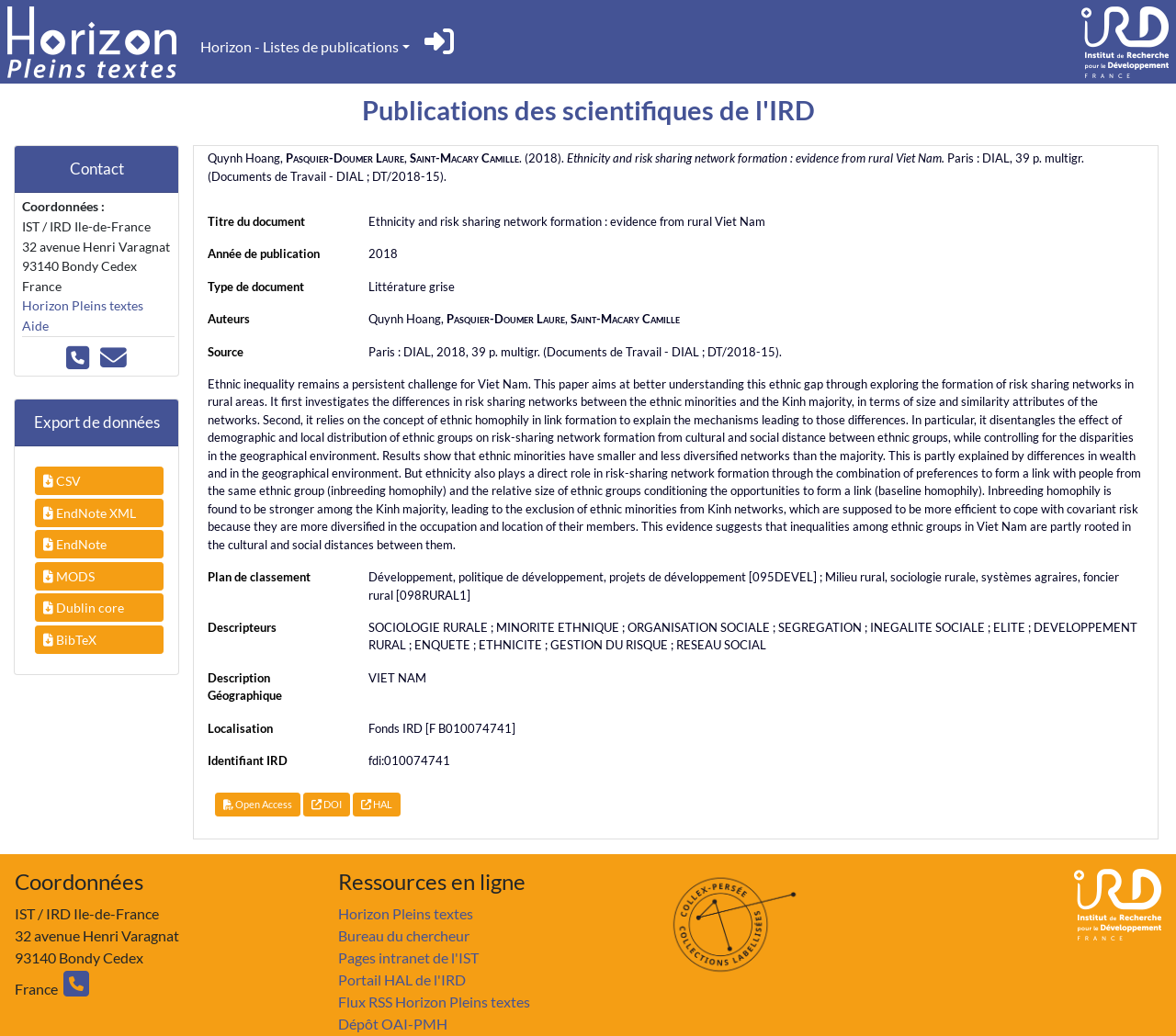What is the title of the document?
Please respond to the question with a detailed and informative answer.

I found the title of the document by looking at the StaticText element with the text 'Ethnicity and risk sharing network formation : evidence from rural Viet Nam' which is located at the top of the webpage.